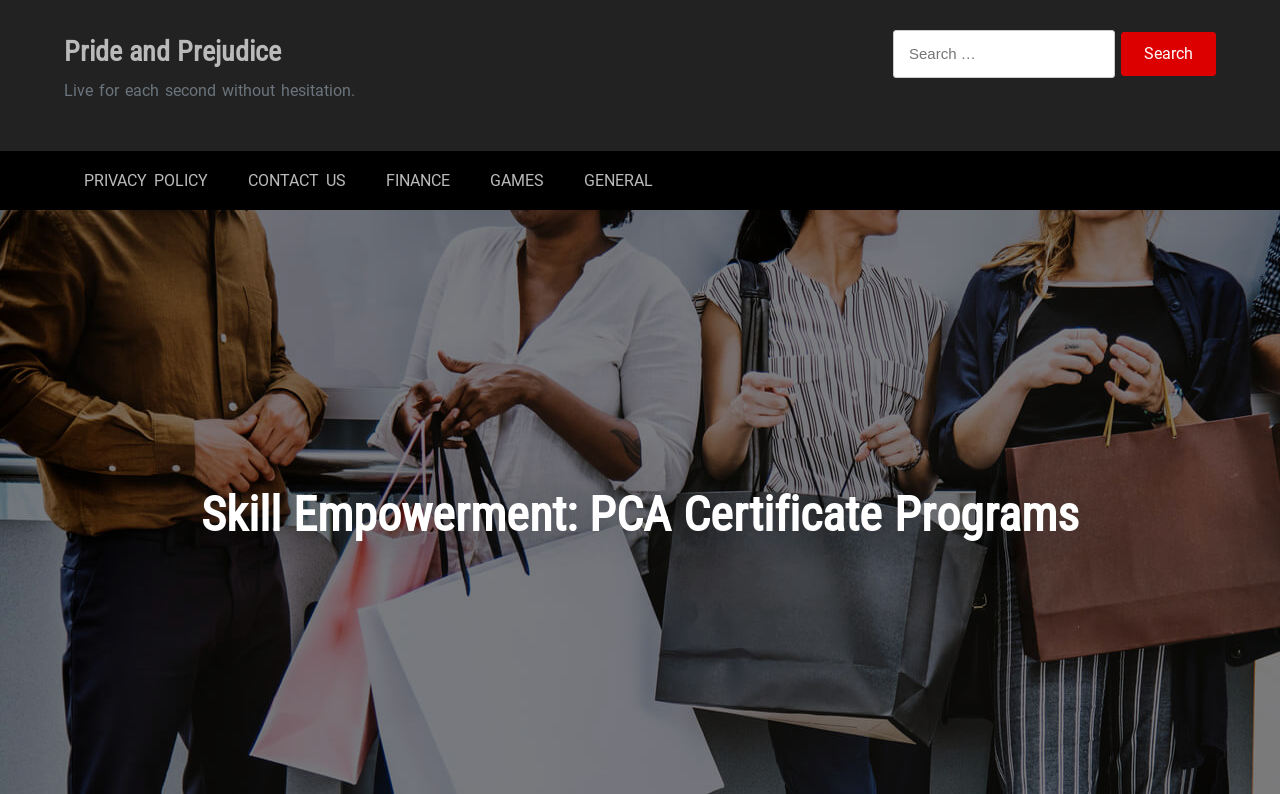Pinpoint the bounding box coordinates of the clickable element needed to complete the instruction: "Click on Pride and Prejudice". The coordinates should be provided as four float numbers between 0 and 1: [left, top, right, bottom].

[0.05, 0.044, 0.22, 0.086]